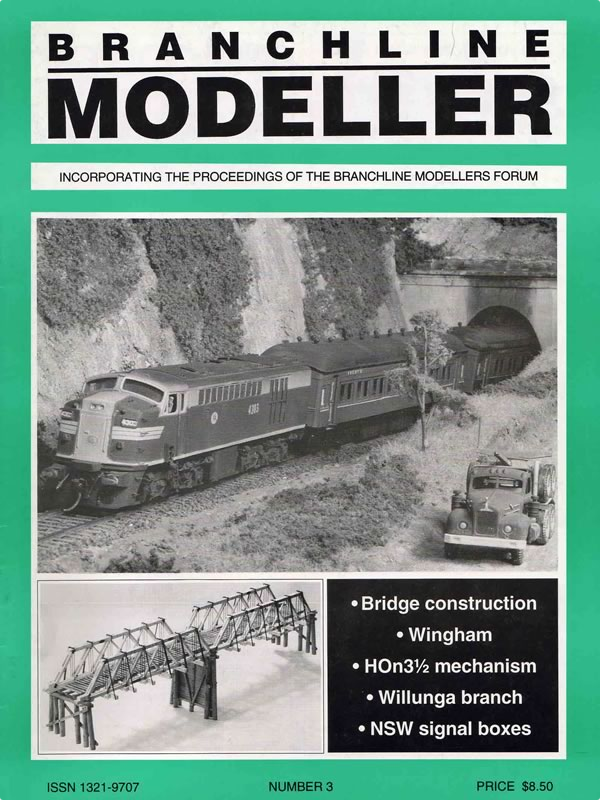What is the main image on the cover?
From the screenshot, provide a brief answer in one word or phrase.

A model train